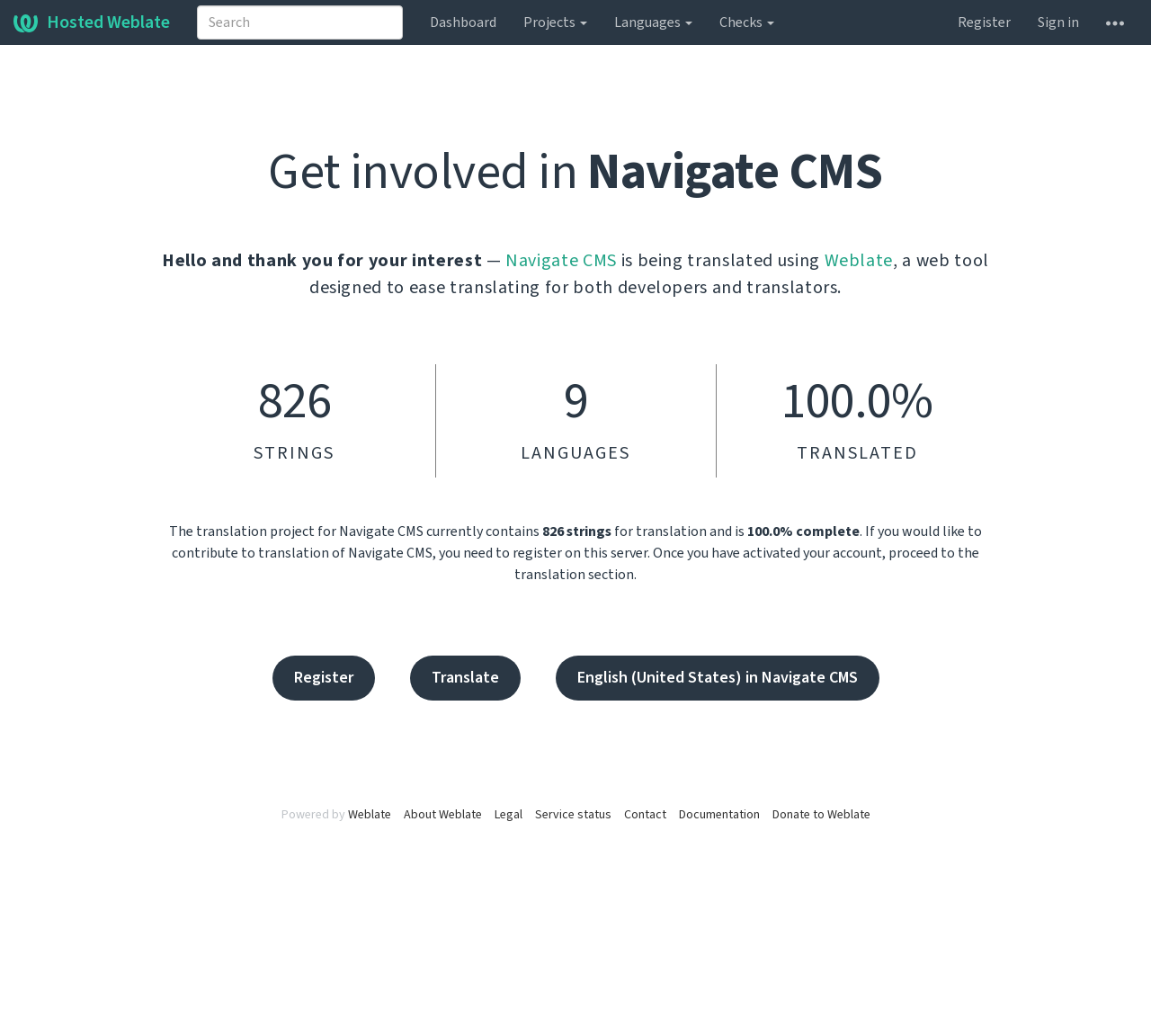Provide the bounding box coordinates for the area that should be clicked to complete the instruction: "Search for a project".

[0.171, 0.005, 0.35, 0.038]